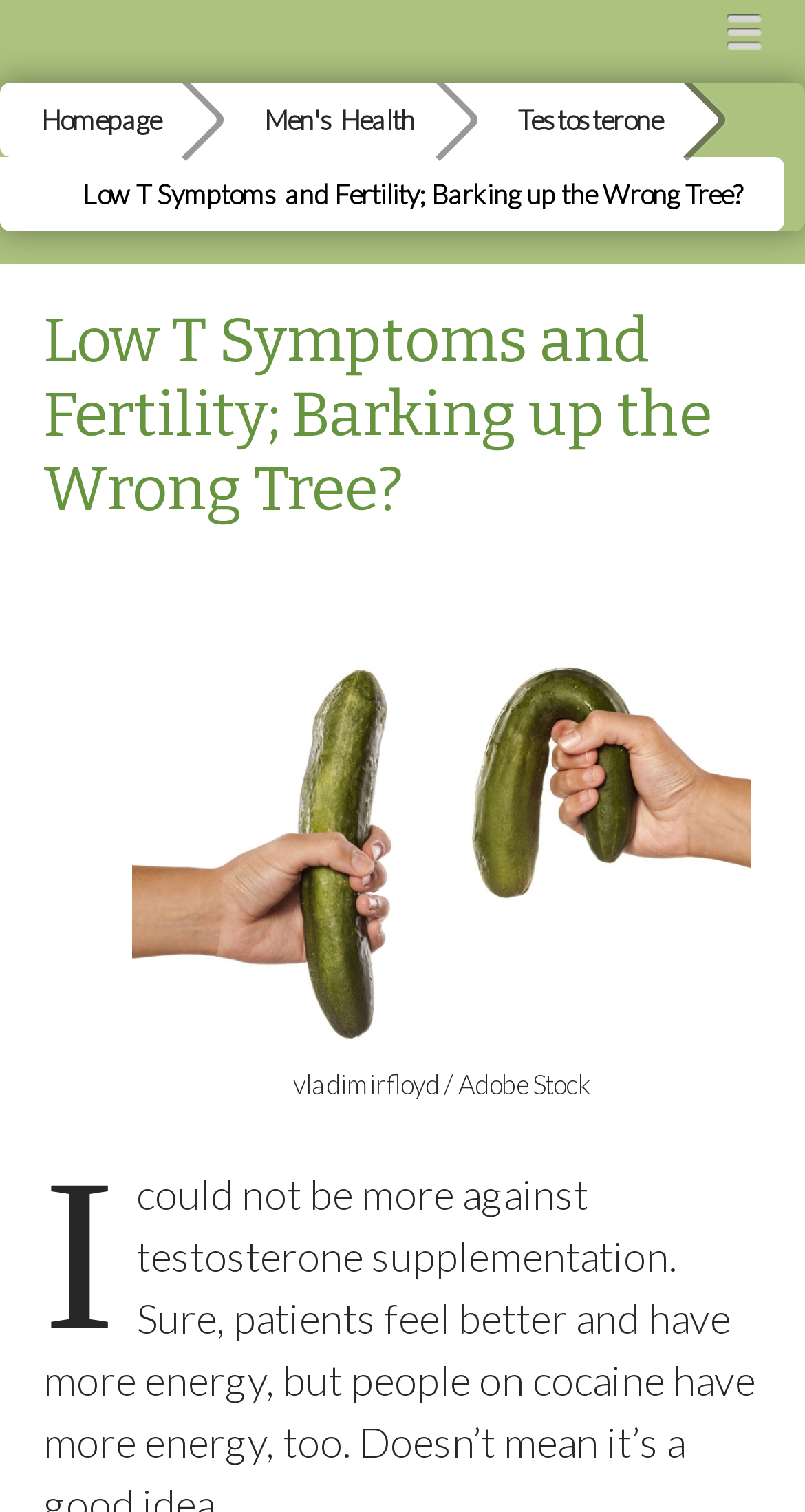Please provide a detailed answer to the question below based on the screenshot: 
What is the category of the webpage?

The webpage has a link 'Men's Health' which suggests that the webpage belongs to the category of men's health. This link is likely a navigation link, indicating that the webpage is part of a larger website focused on men's health.